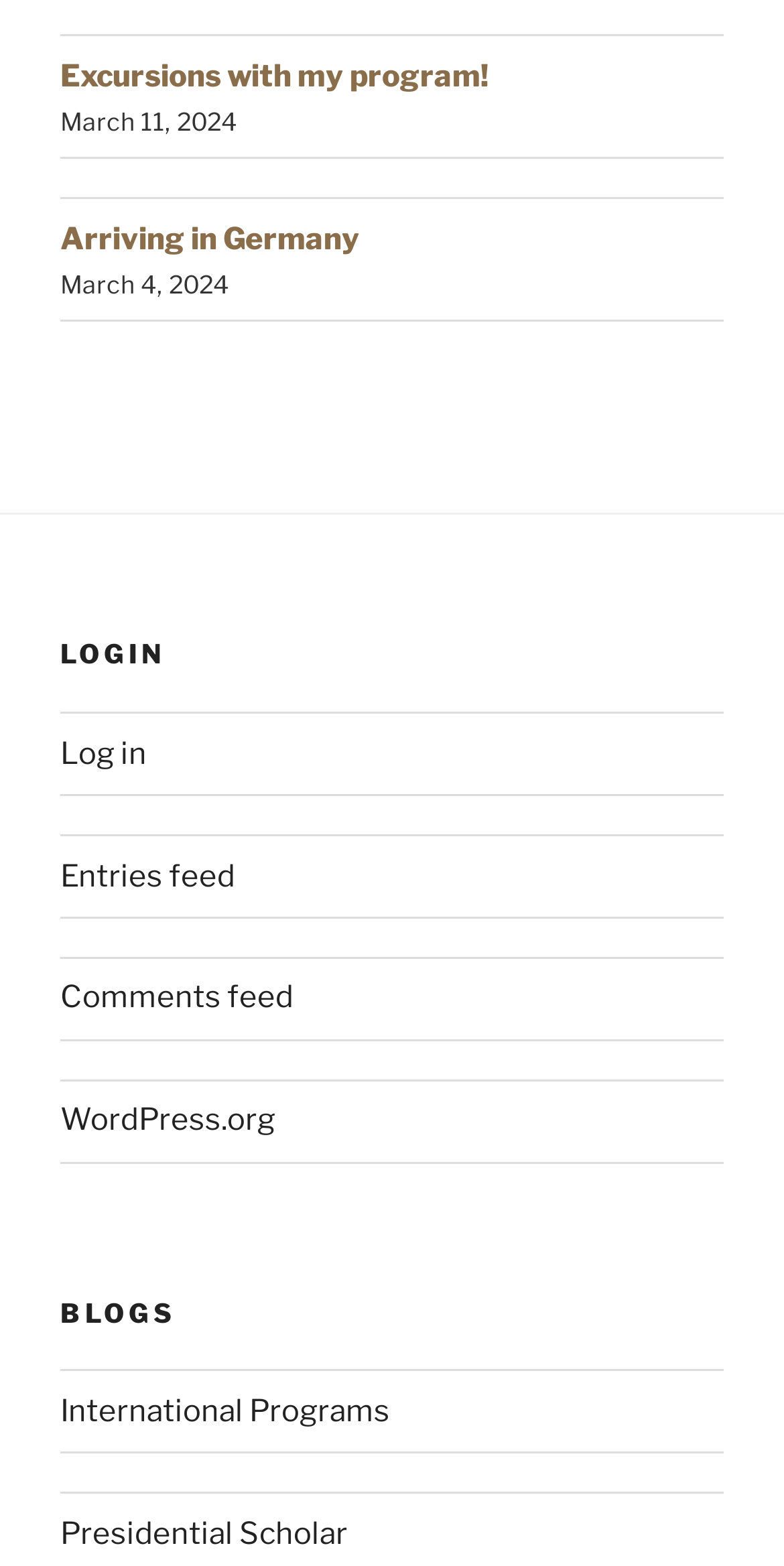Please answer the following question using a single word or phrase: 
How many headings are present on the webpage?

2